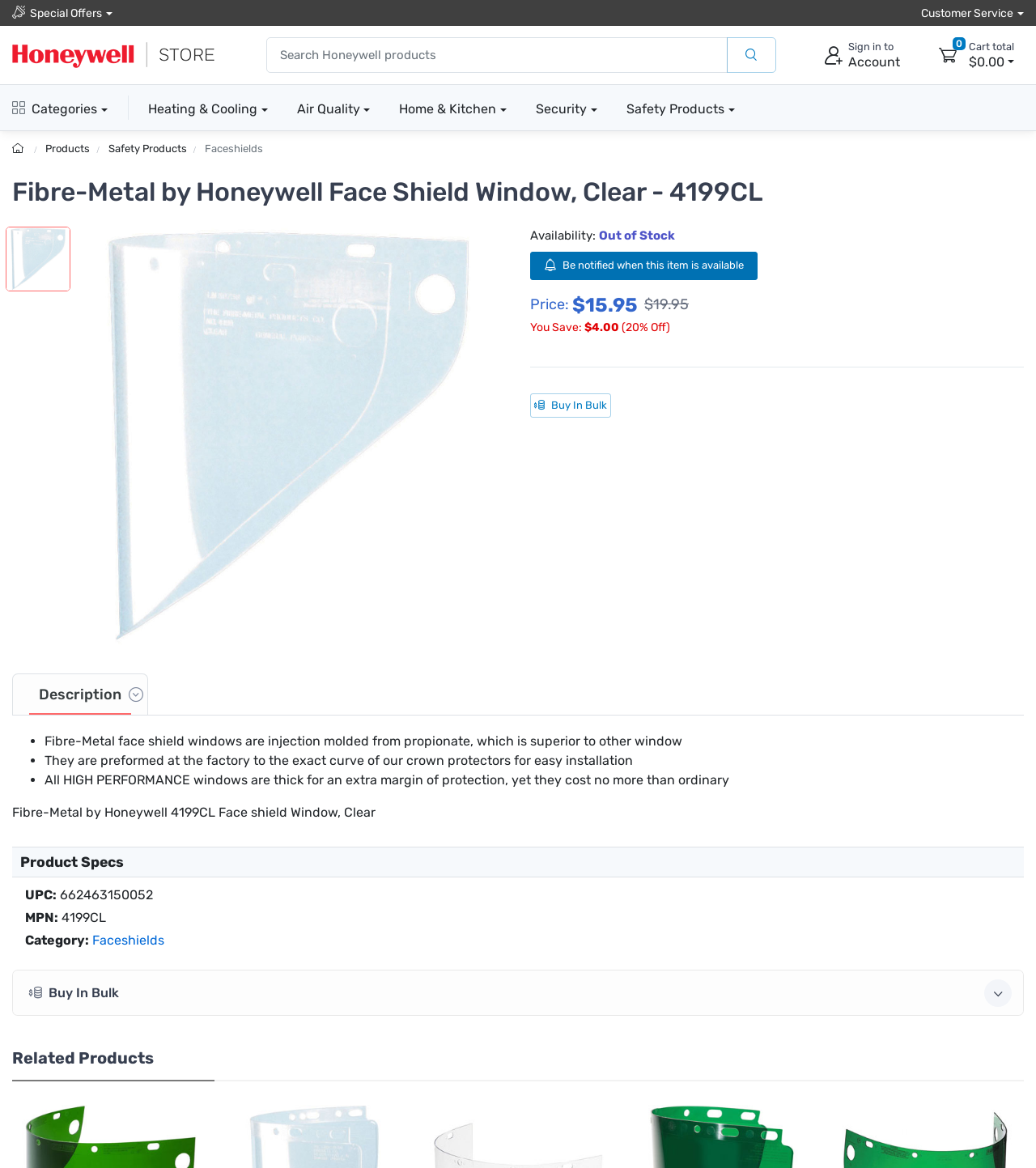Provide an in-depth caption for the webpage.

This webpage is about the Fibre-Metal 4199CL Face Shield Window, Clear, a product from Honeywell. At the top, there are several links to different sections of the website, including "Special Offers", "Customer Service", and "Categories". There is also a search bar and a button to sign in to an account.

Below the top navigation, there is a breadcrumb trail showing the product's category hierarchy, from "Products" to "Safety Products" to "Faceshields". The product's title, "Fibre-Metal by Honeywell Face Shield Window, Clear - 4199CL", is displayed prominently, along with an image of the product.

To the right of the product title, there is information about the product's availability, price, and savings. The product is currently out of stock, but users can be notified when it becomes available. The price is $15.95, with a discount of $4.00 (20% off) from the original price of $19.95.

Below the product information, there is a tab list with two tabs: "Description" and another tab (not specified). The "Description" tab is selected by default, and it displays a brief description of the product, including its features and benefits.

The description text is organized into bullet points, highlighting the product's superior material, easy installation, and high-performance features. There is also a section displaying the product's specifications, including its UPC, MPN, and category.

At the bottom of the page, there are two more sections: "Buy In Bulk" and "Related Products". The "Buy In Bulk" section allows users to purchase the product in bulk, while the "Related Products" section displays a list of similar products.